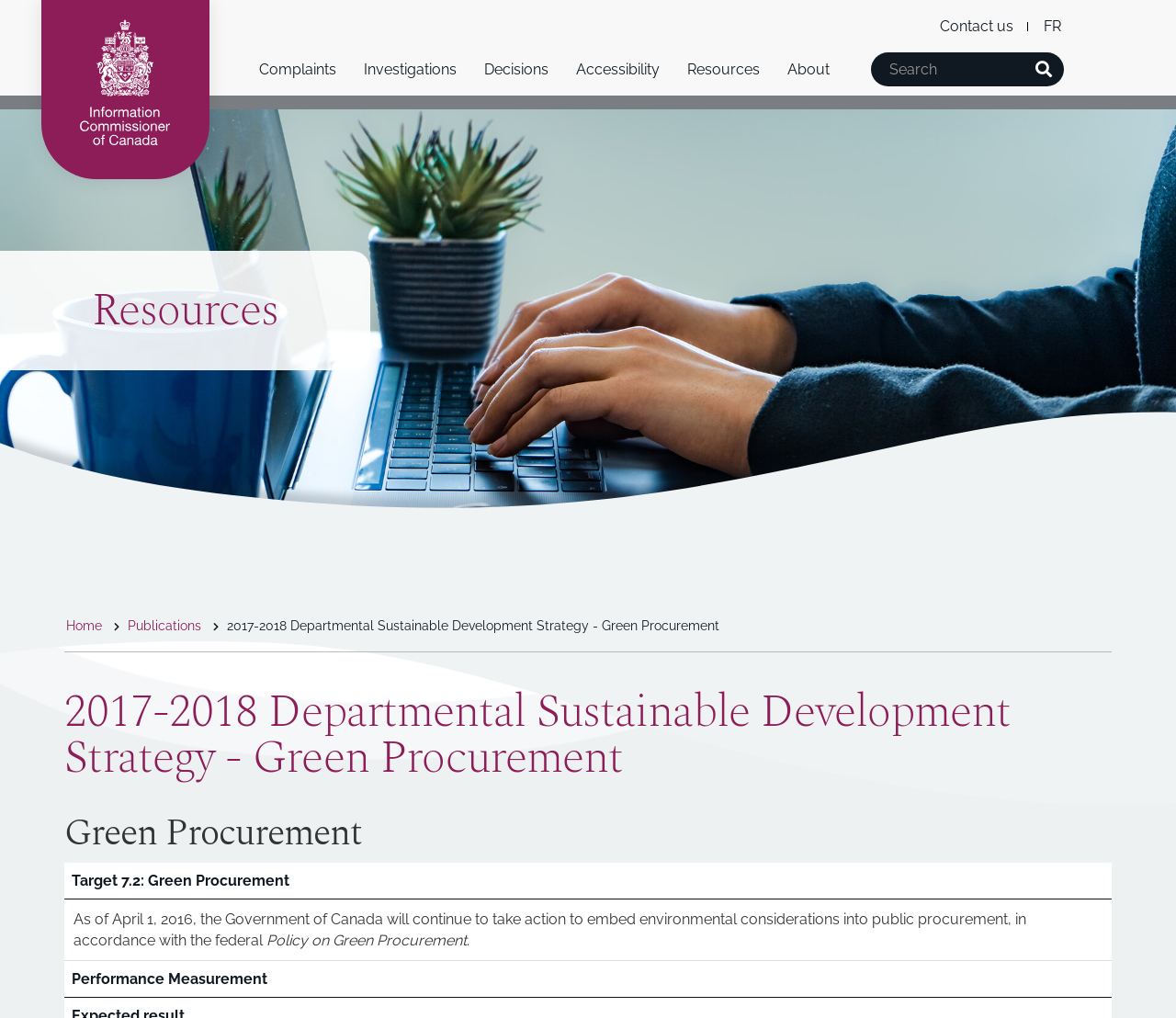Determine the bounding box coordinates of the target area to click to execute the following instruction: "View 2017-2018 Departmental Sustainable Development Strategy - Green Procurement."

[0.055, 0.677, 0.945, 0.767]